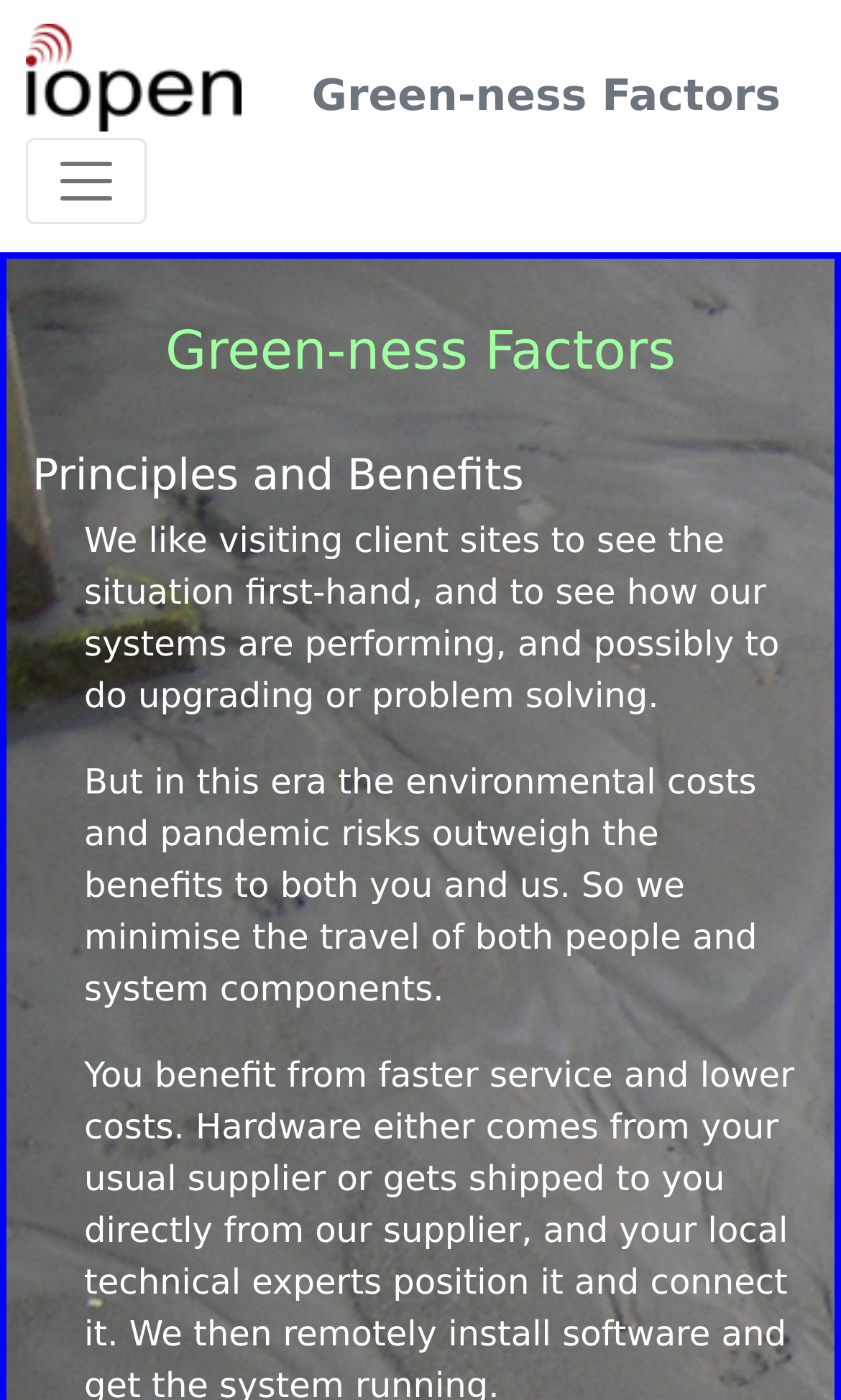From the webpage screenshot, identify the region described by Green-ness Factors. Provide the bounding box coordinates as (top-left x, top-left y, bottom-right x, bottom-right y), with each value being a floating point number between 0 and 1.

[0.371, 0.037, 0.928, 0.099]